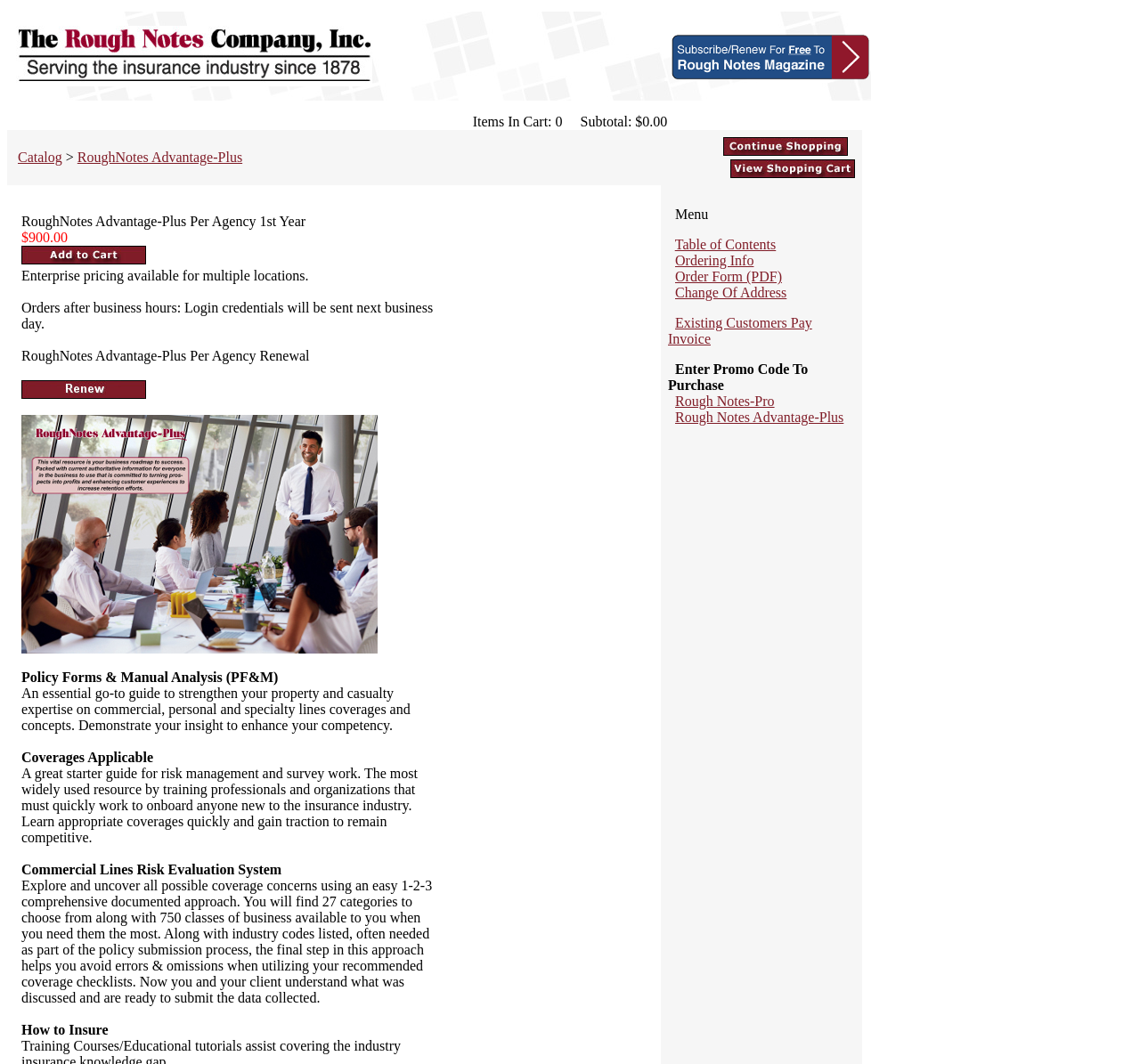Locate the bounding box coordinates of the area you need to click to fulfill this instruction: 'Go to RoughNotes Advantage-Plus'. The coordinates must be in the form of four float numbers ranging from 0 to 1: [left, top, right, bottom].

[0.068, 0.141, 0.213, 0.155]